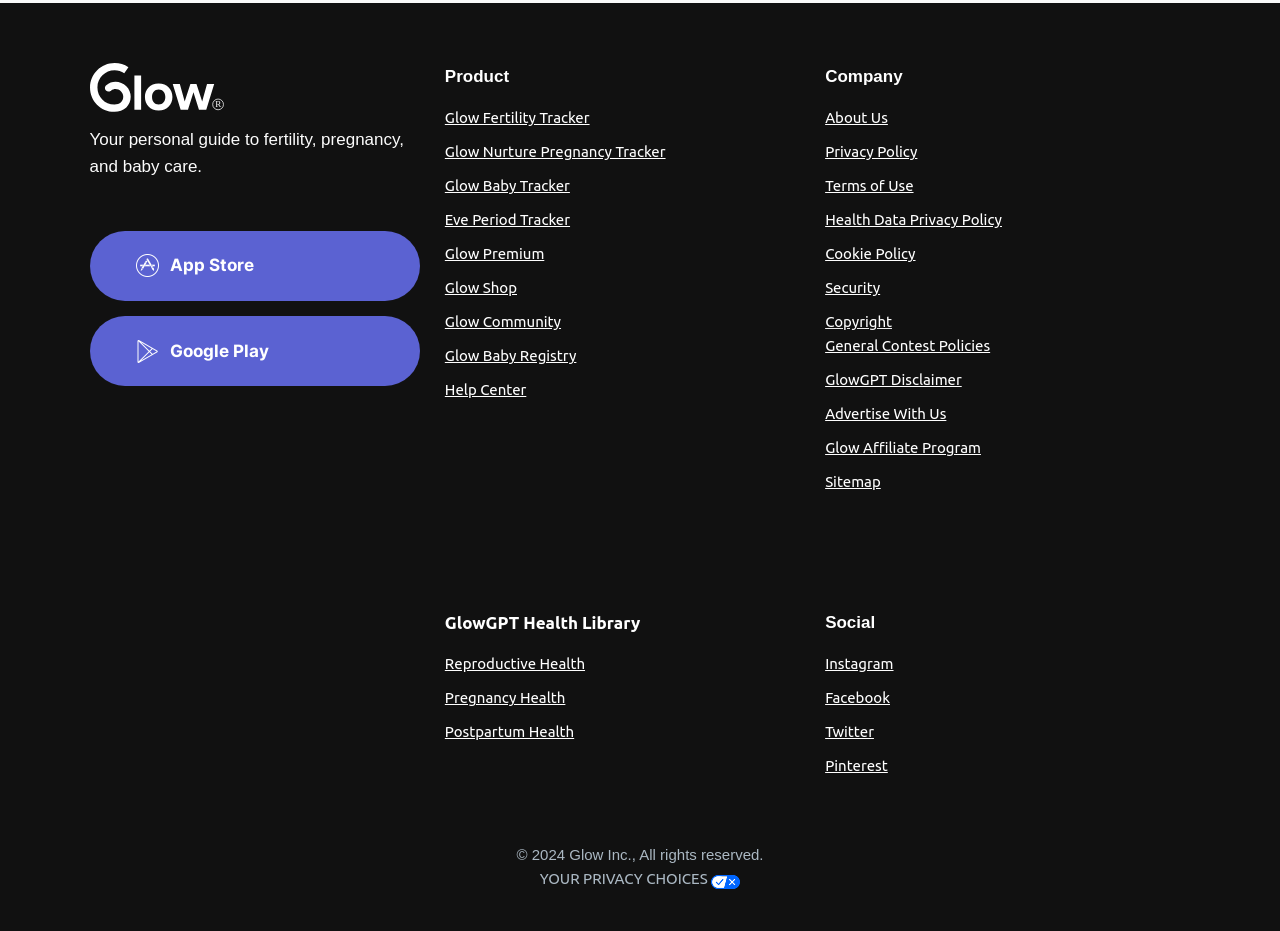Find the bounding box coordinates for the HTML element described in this sentence: "About Us". Provide the coordinates as four float numbers between 0 and 1, in the format [left, top, right, bottom].

[0.645, 0.117, 0.694, 0.135]